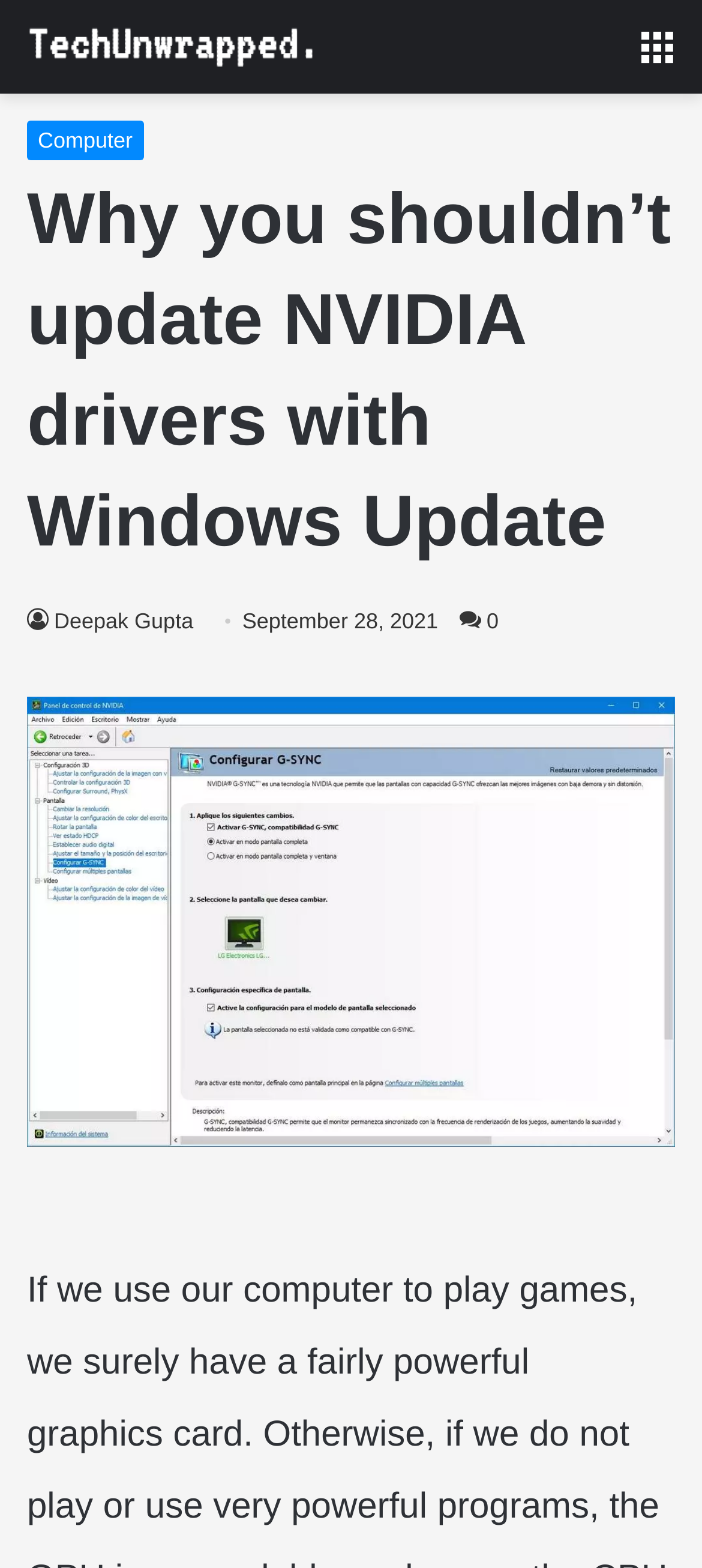Generate a comprehensive caption for the webpage you are viewing.

The webpage appears to be a blog post or article discussing the topic of updating NVIDIA drivers with Windows Update. At the top of the page, there is a primary navigation section that spans the entire width of the page. Within this section, there is a logo image of "TechUnwrapped" on the left side, and a menu icon on the right side.

Below the navigation section, there is a link to a category or tag called "Computer" on the left side. The main heading of the article, "Why you shouldn’t update NVIDIA drivers with Windows Update", is centered and takes up most of the width of the page.

Underneath the heading, there is a section that displays the author's name, "Deepak Gupta", and the publication date, "September 28, 2021". This section is divided into two parts, with the author's name on the left and the publication date on the right.

The main content of the article is likely contained within a figure element that takes up most of the page's width and height, starting from the bottom of the author and publication date section and extending downwards.